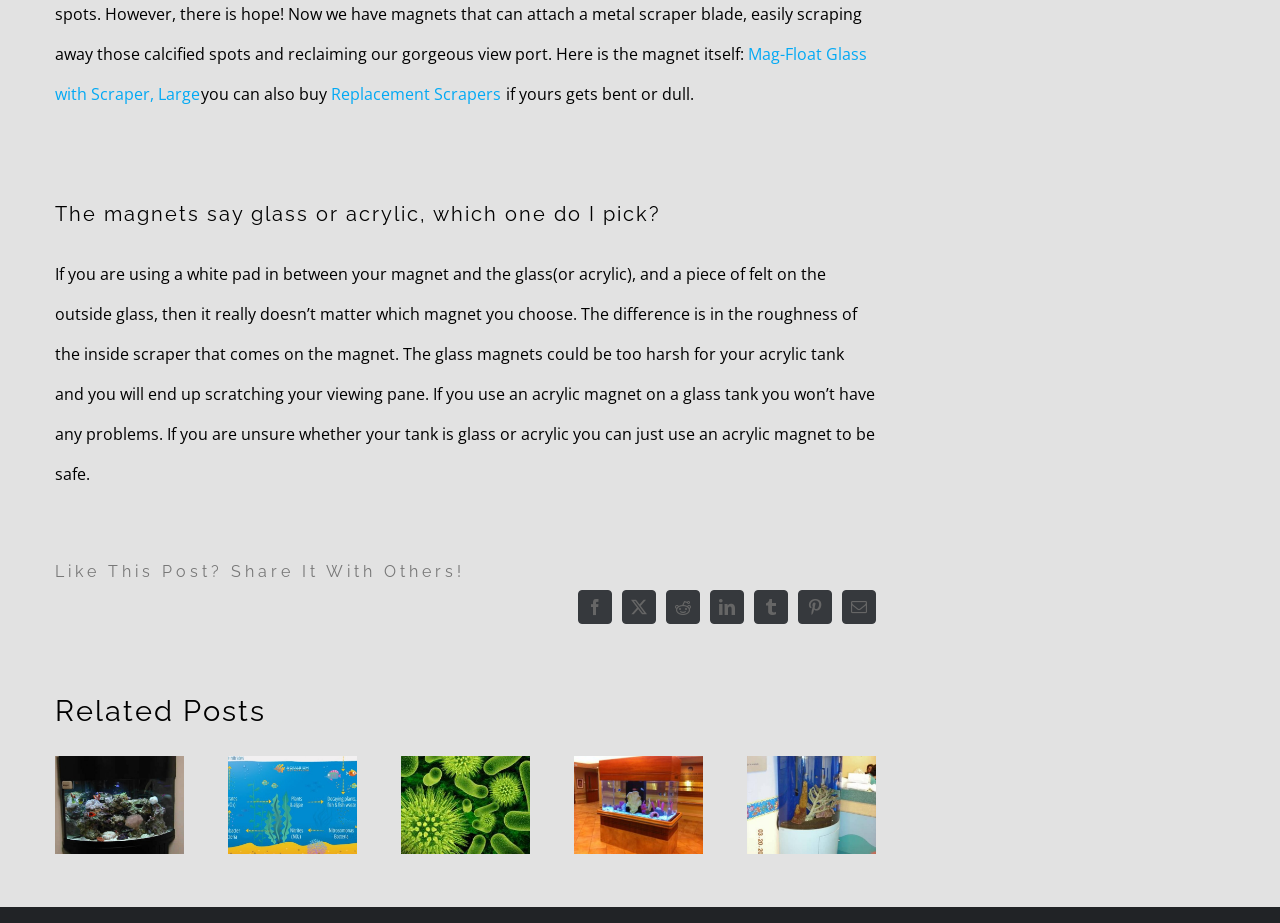Specify the bounding box coordinates of the area to click in order to follow the given instruction: "Click on the 'Mag-Float Glass with Scraper, Large' link."

[0.043, 0.047, 0.677, 0.114]